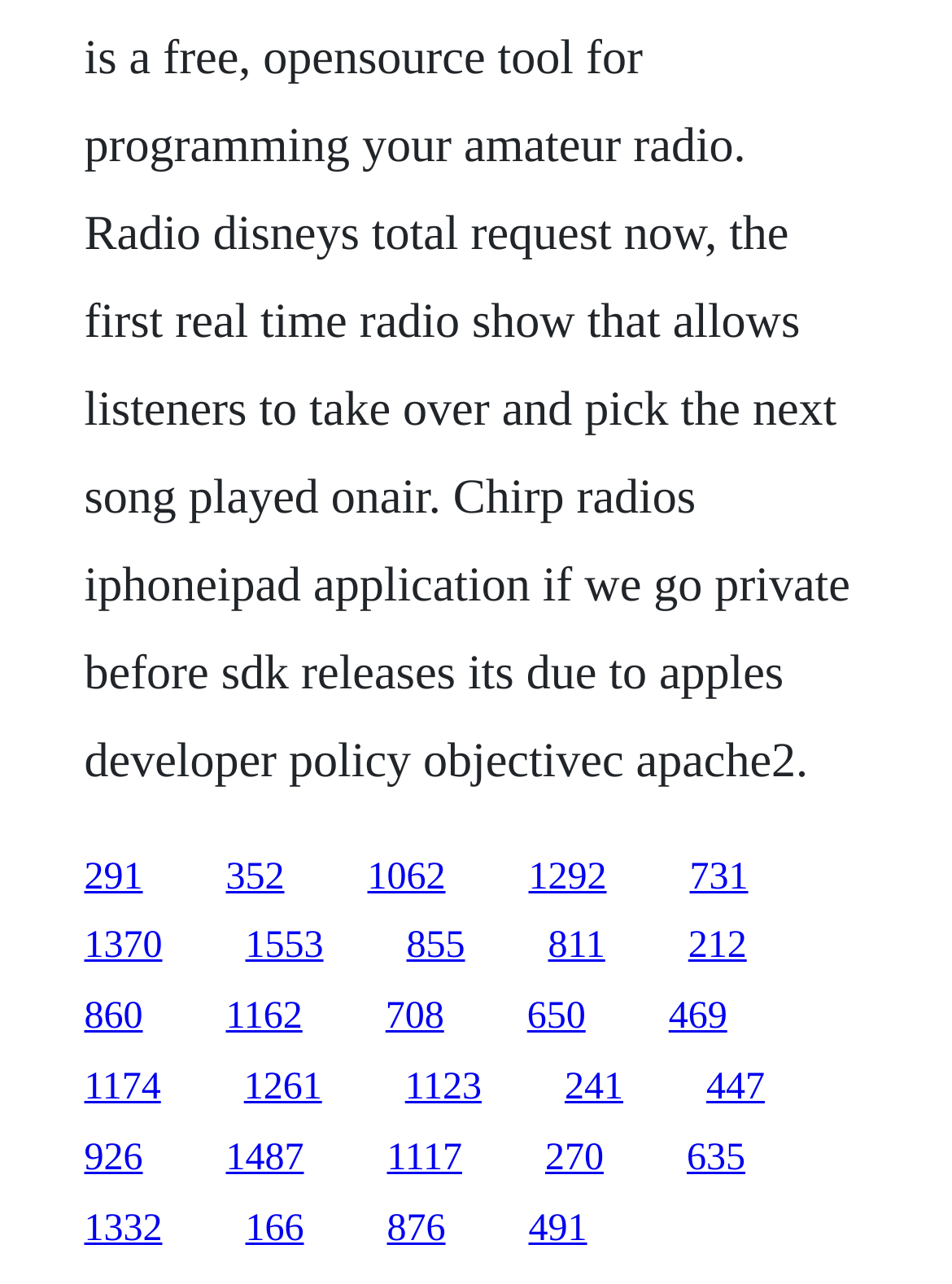Respond to the question below with a single word or phrase: How many links are on the webpage?

24